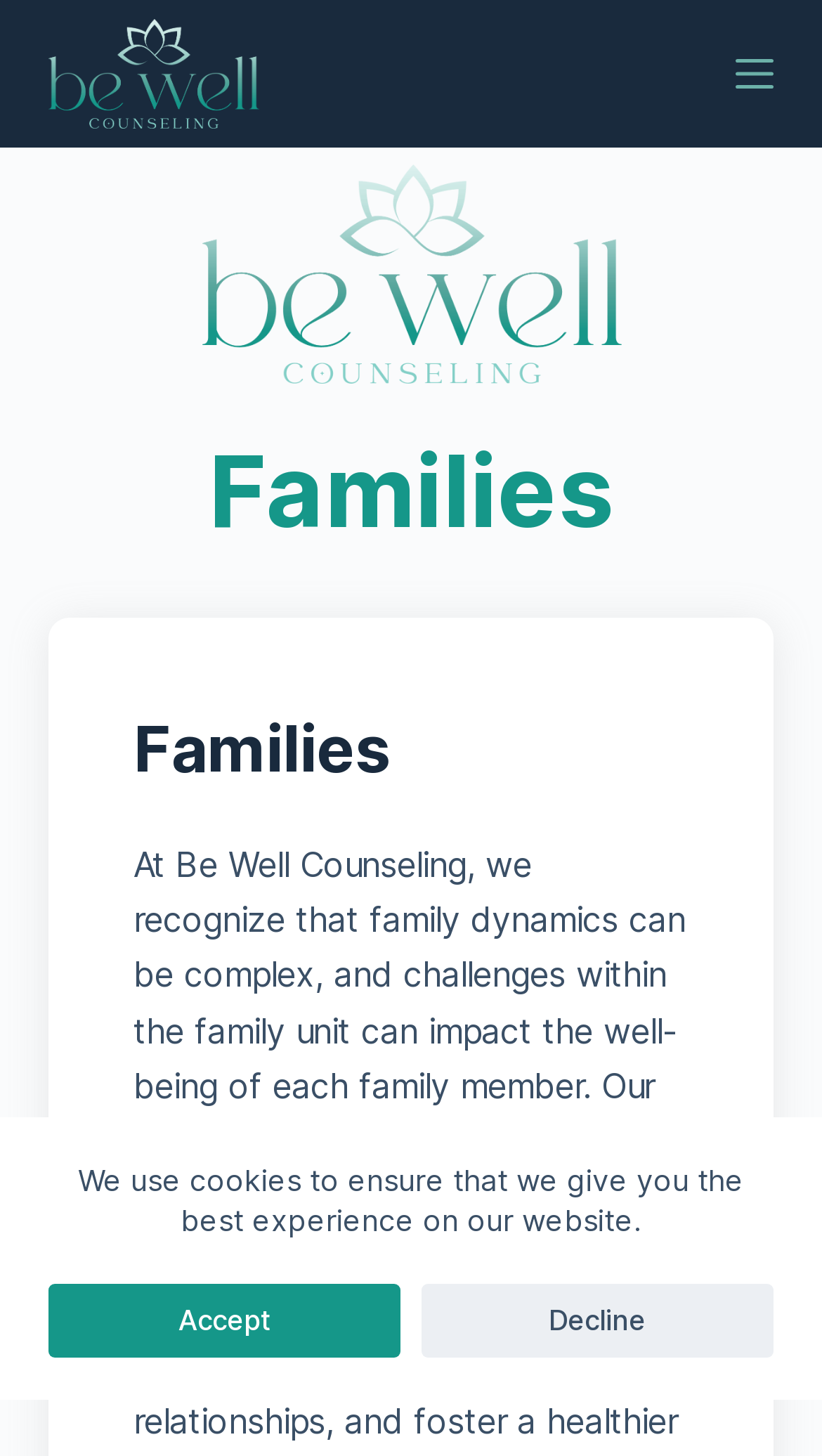What is the name of the counseling service?
Look at the screenshot and provide an in-depth answer.

I found the name of the counseling service by looking at the link at the top of the page, which says 'Be Well Counseling', and also matches the image description next to it.